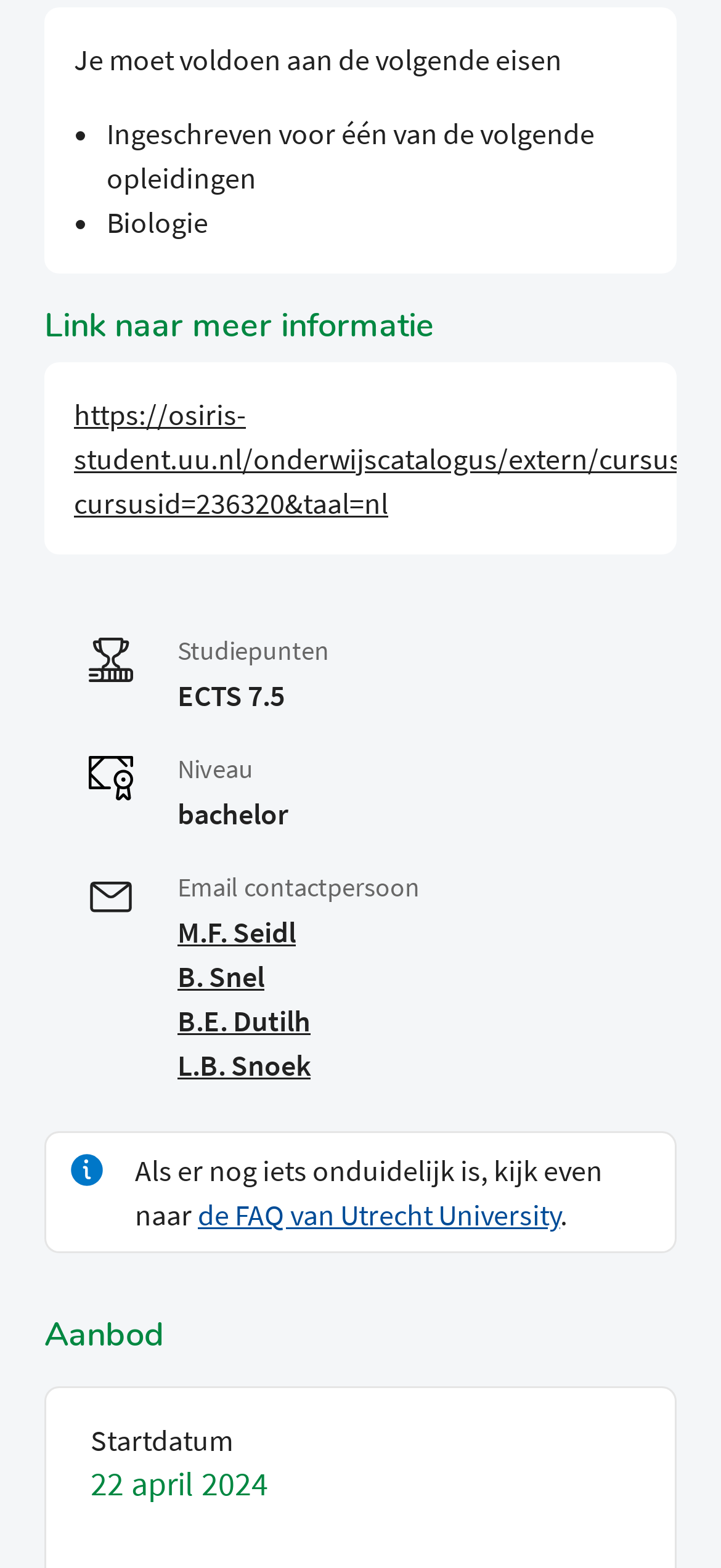Identify the bounding box for the UI element described as: "de FAQ van Utrecht University". The coordinates should be four float numbers between 0 and 1, i.e., [left, top, right, bottom].

[0.274, 0.763, 0.777, 0.786]